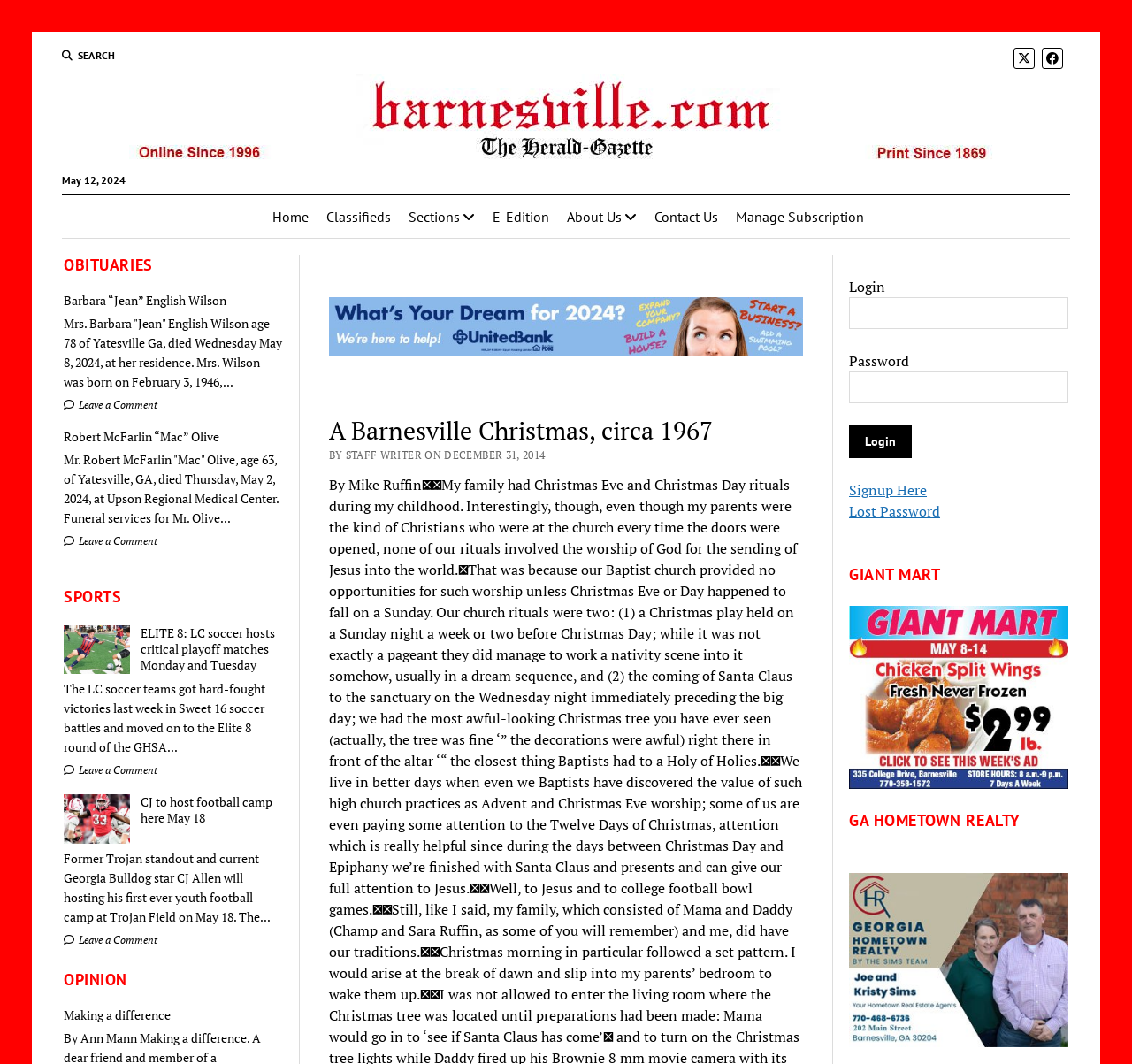Locate and provide the bounding box coordinates for the HTML element that matches this description: "Robert McFarlin “Mac” Olive".

[0.056, 0.403, 0.25, 0.418]